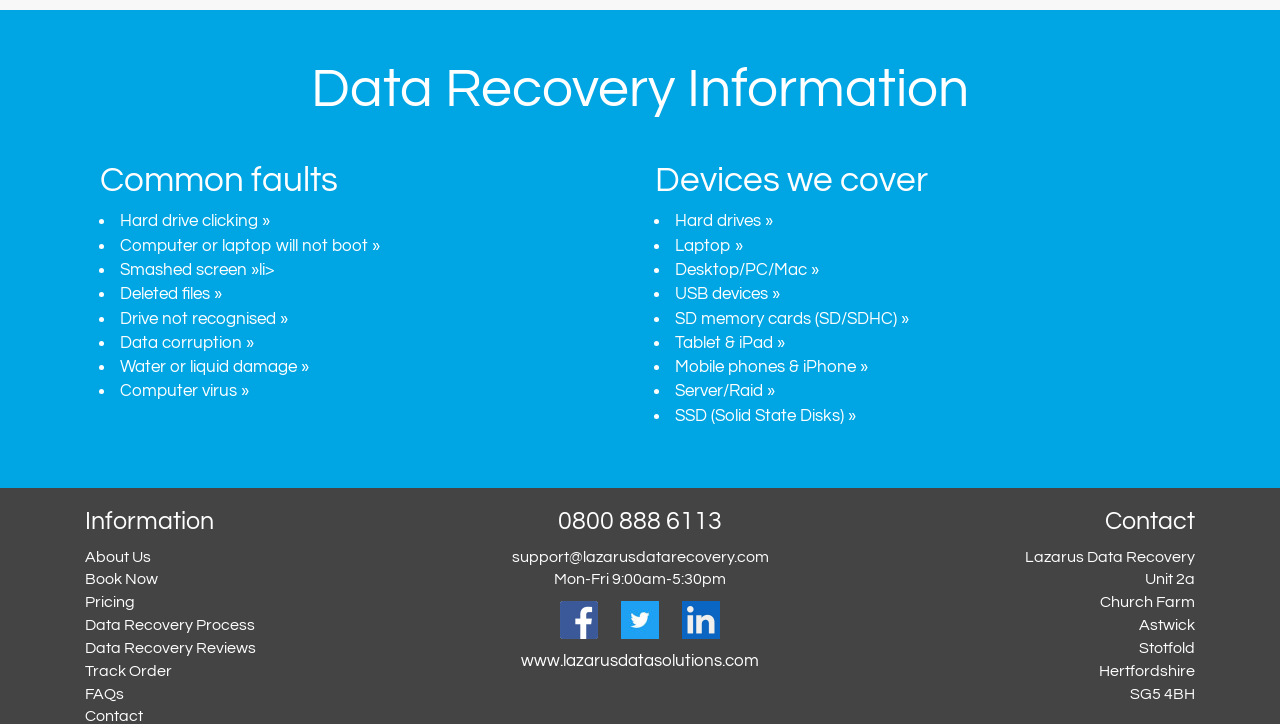Is this company on social media? Based on the image, give a response in one word or a short phrase.

Yes